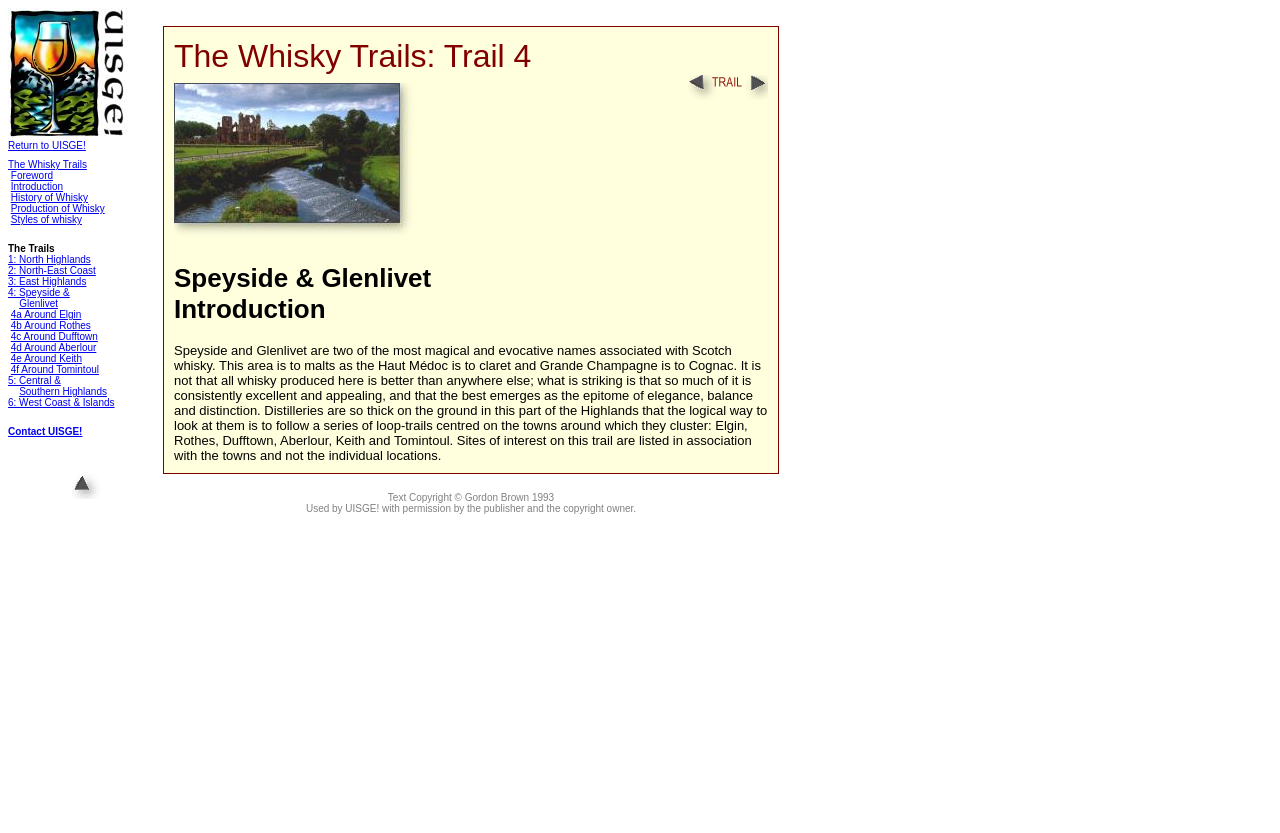Extract the bounding box coordinates for the HTML element that matches this description: "6: West Coast & Islands". The coordinates should be four float numbers between 0 and 1, i.e., [left, top, right, bottom].

[0.006, 0.477, 0.089, 0.49]